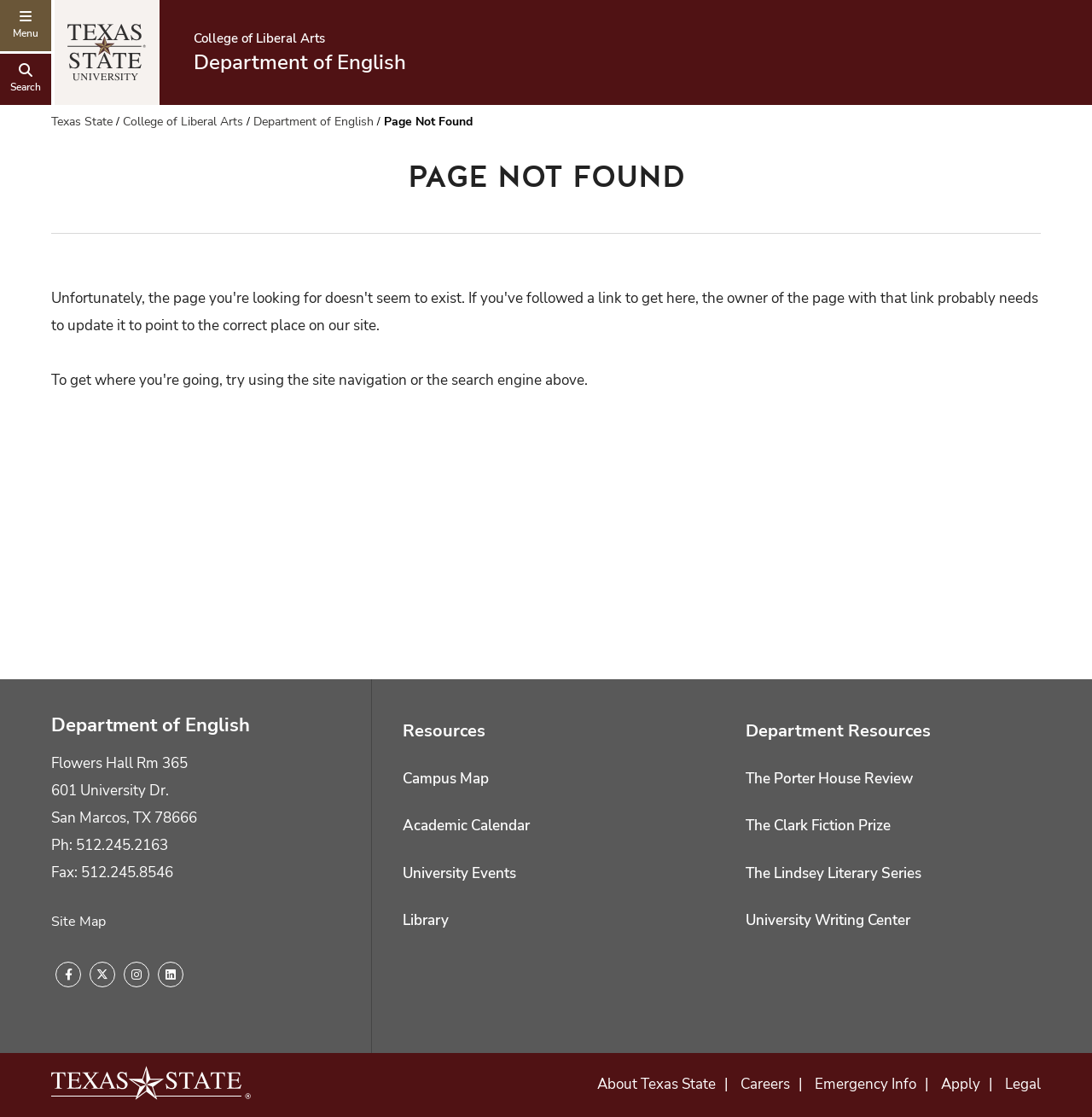Locate the bounding box coordinates of the clickable region to complete the following instruction: "Click SUBMIT CLAIM."

None